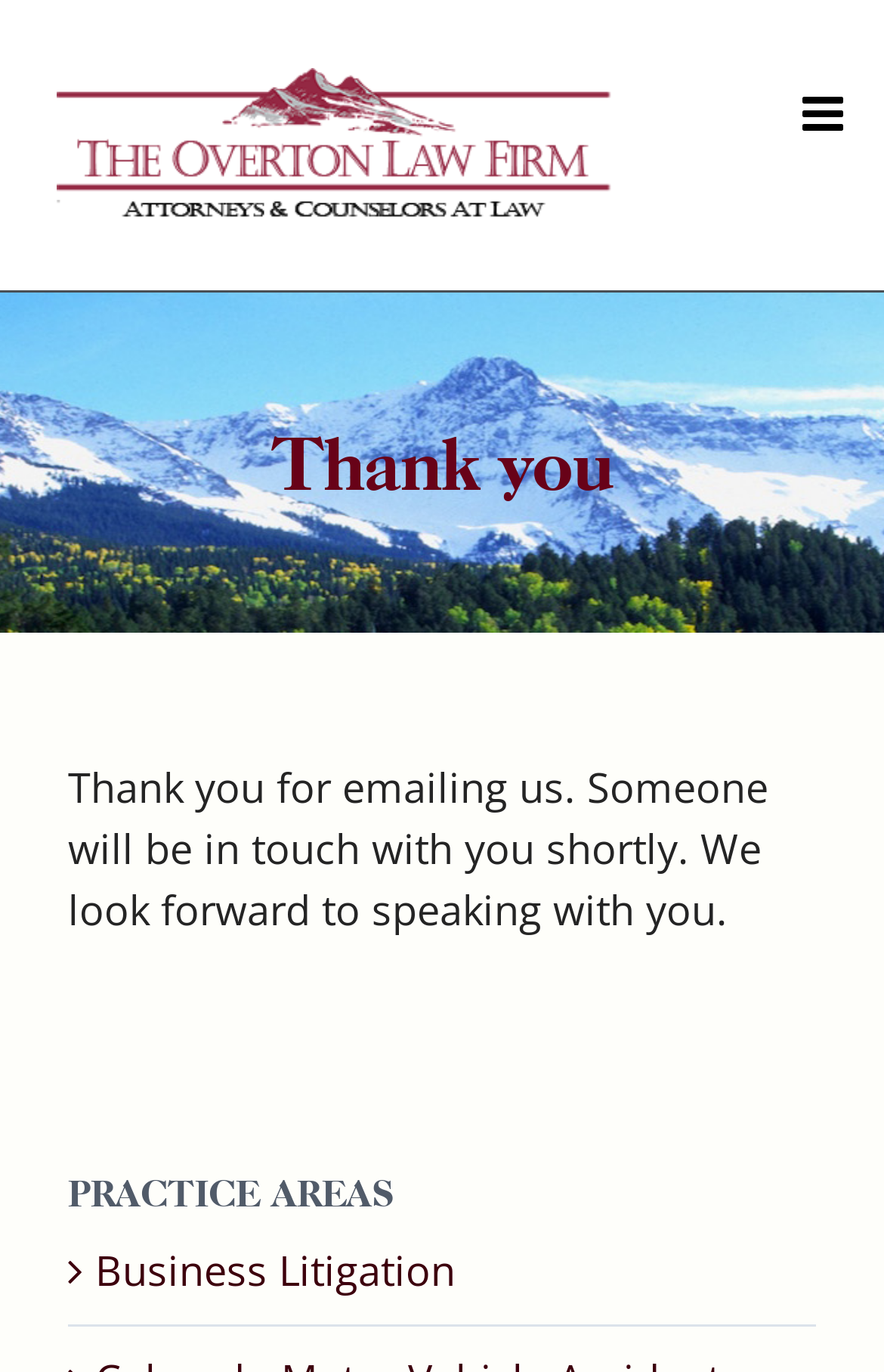From the element description aria-label="Toggle mobile menu", predict the bounding box coordinates of the UI element. The coordinates must be specified in the format (top-left x, top-left y, bottom-right x, bottom-right y) and should be within the 0 to 1 range.

[0.908, 0.066, 0.962, 0.101]